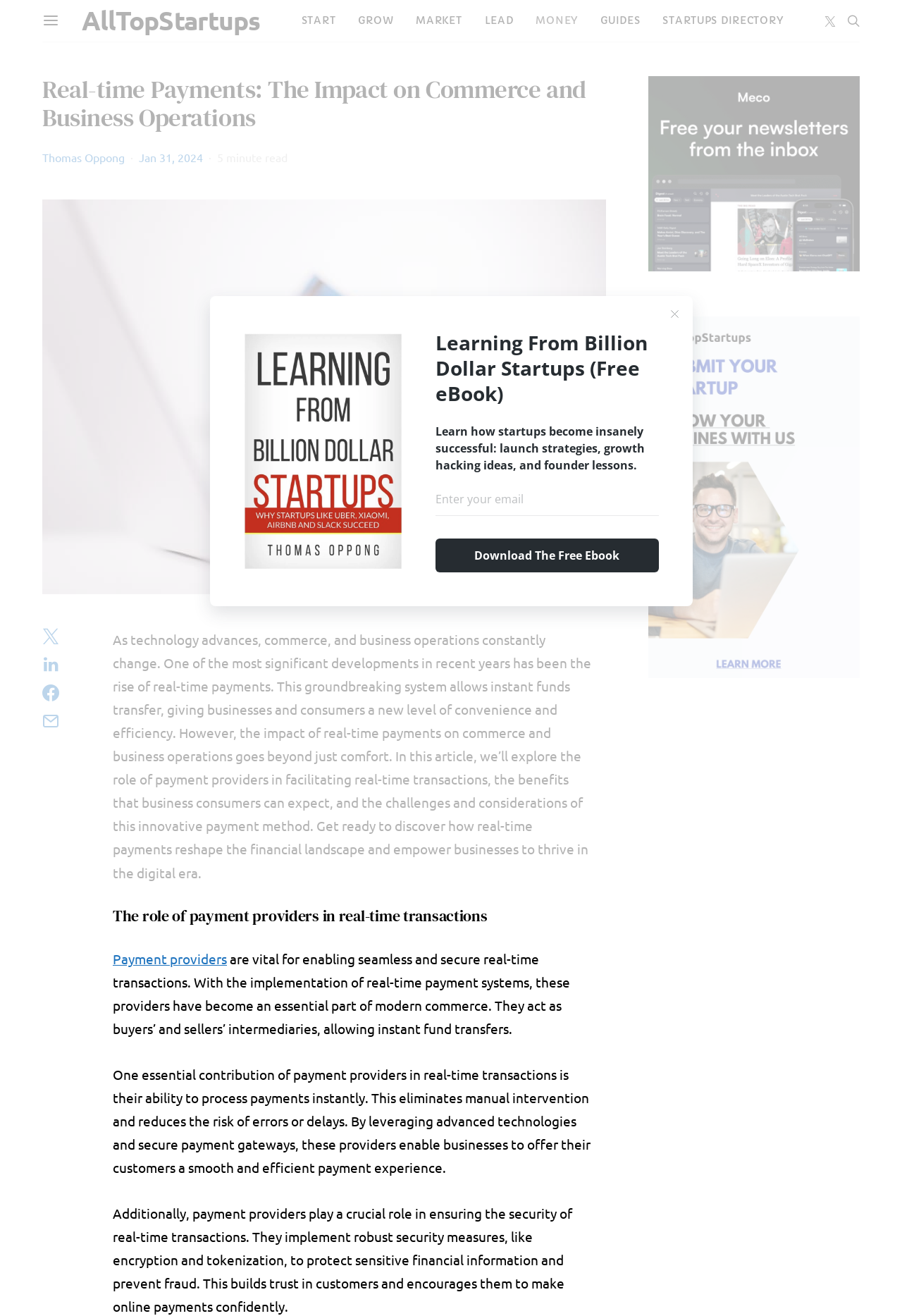Determine the bounding box coordinates of the element's region needed to click to follow the instruction: "Click the Download The Free Ebook button". Provide these coordinates as four float numbers between 0 and 1, formatted as [left, top, right, bottom].

[0.482, 0.409, 0.73, 0.435]